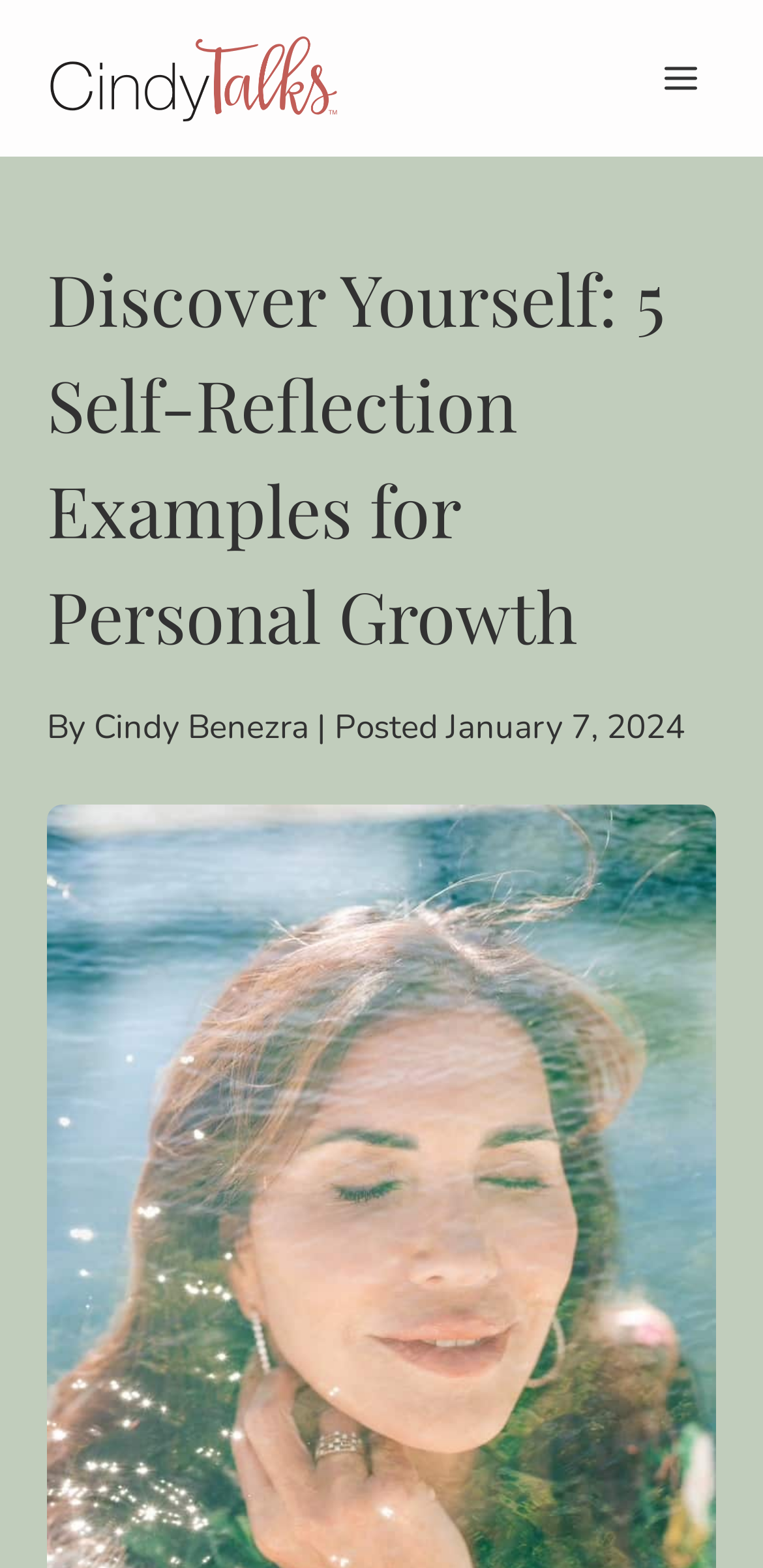Determine the bounding box coordinates of the UI element described by: "alt="cindytalks.com"".

[0.062, 0.021, 0.446, 0.079]